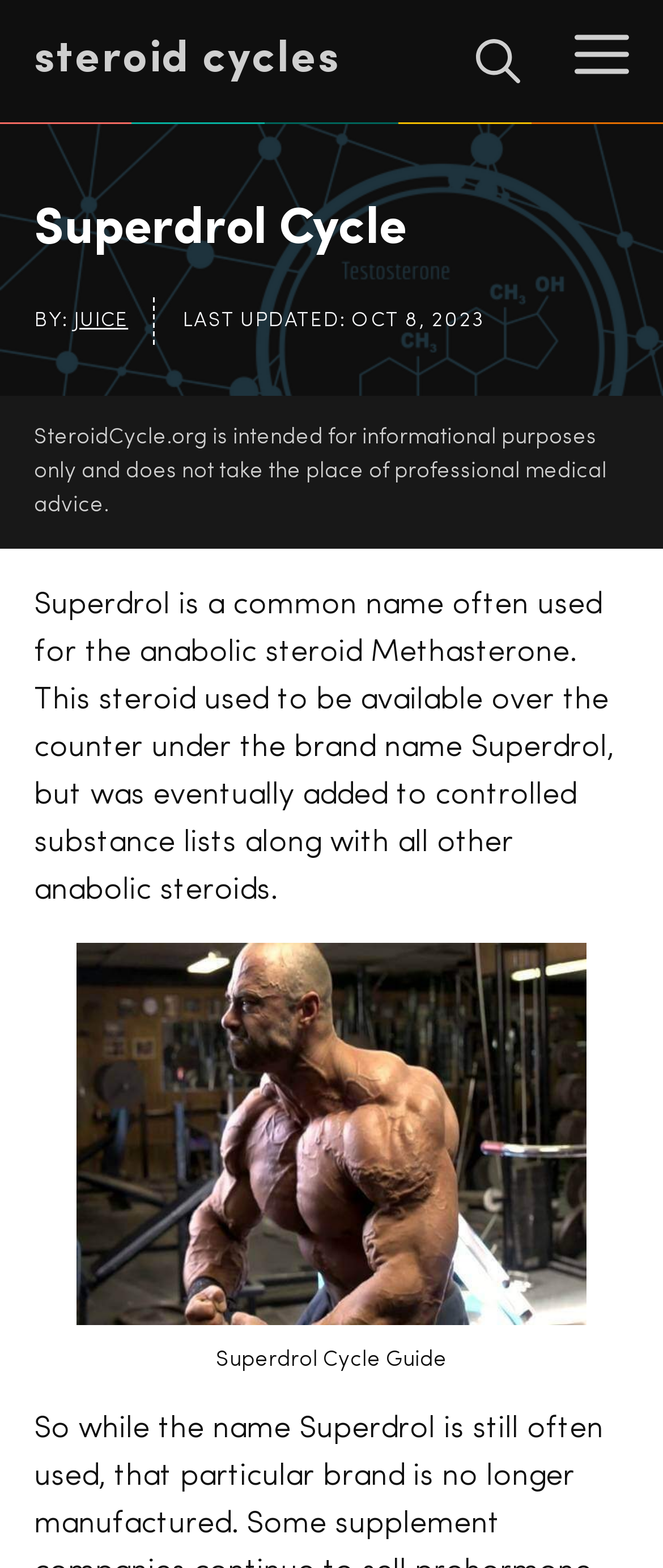What is the date of the last update?
Look at the image and respond with a one-word or short-phrase answer.

OCT 8, 2023